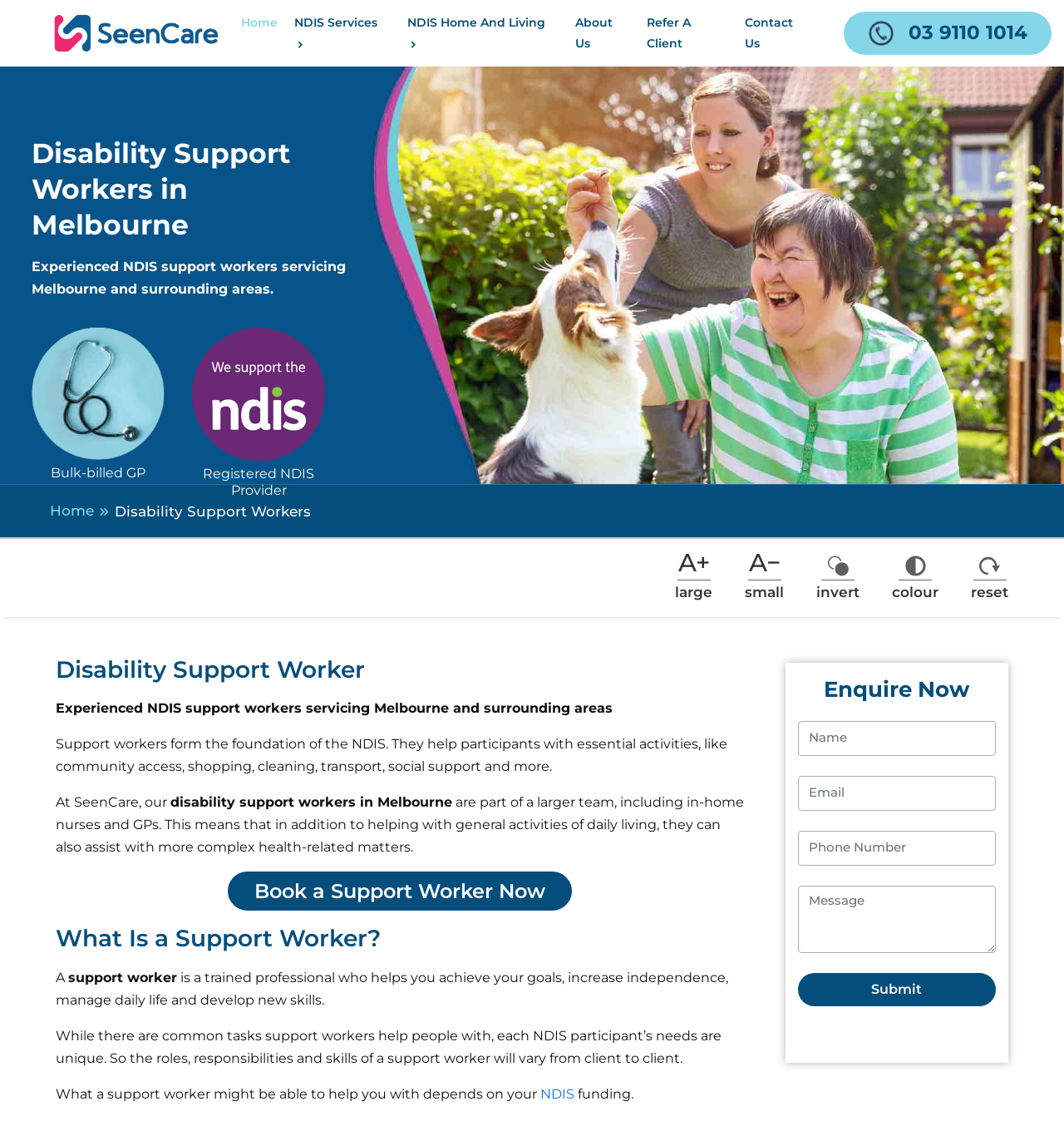Please determine the bounding box coordinates for the UI element described here. Use the format (top-left x, top-left y, bottom-right x, bottom-right y) with values bounded between 0 and 1: NDIS Home and Living

[0.383, 0.011, 0.525, 0.048]